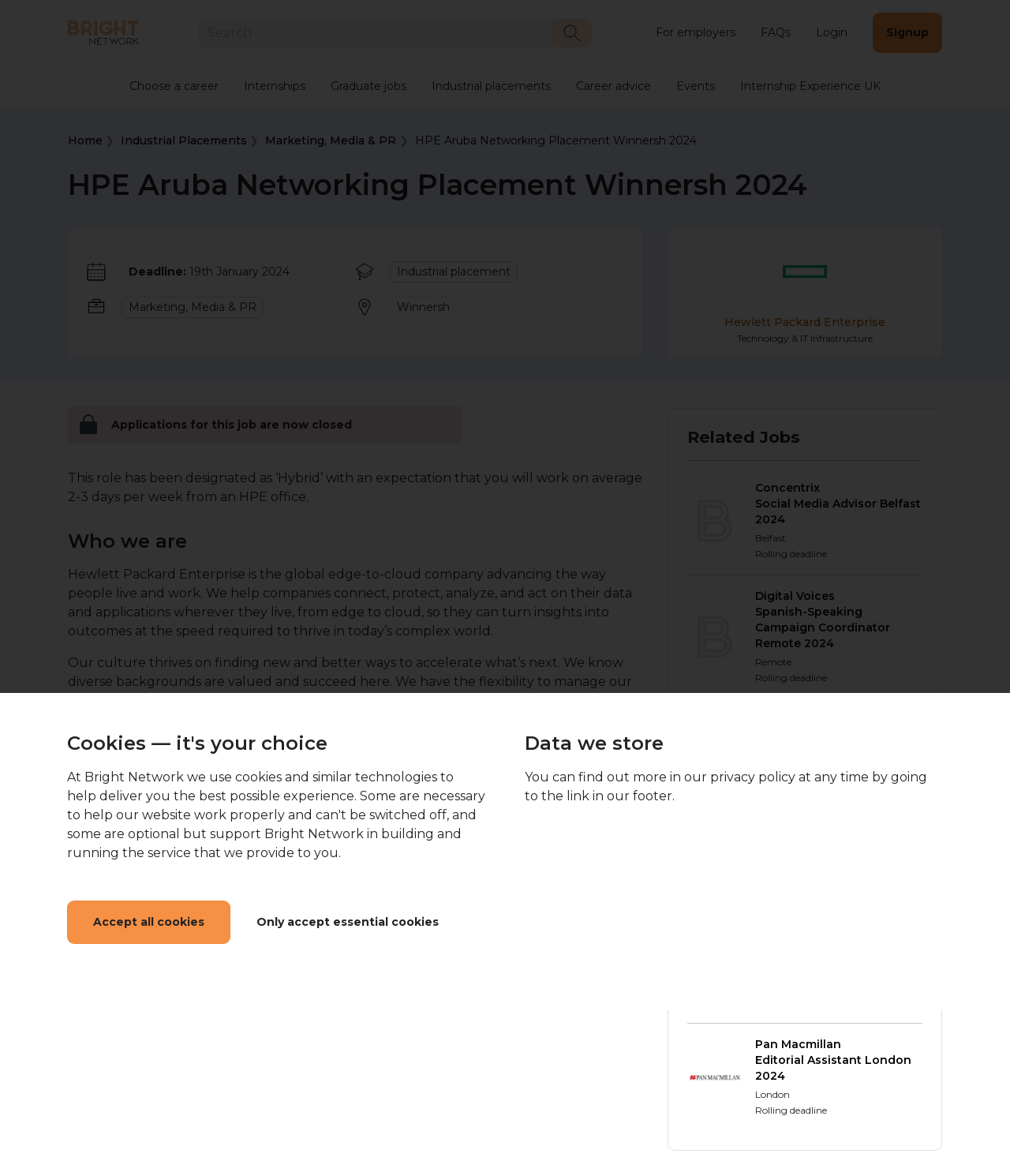Could you locate the bounding box coordinates for the section that should be clicked to accomplish this task: "Click on the Login button".

[0.808, 0.021, 0.839, 0.034]